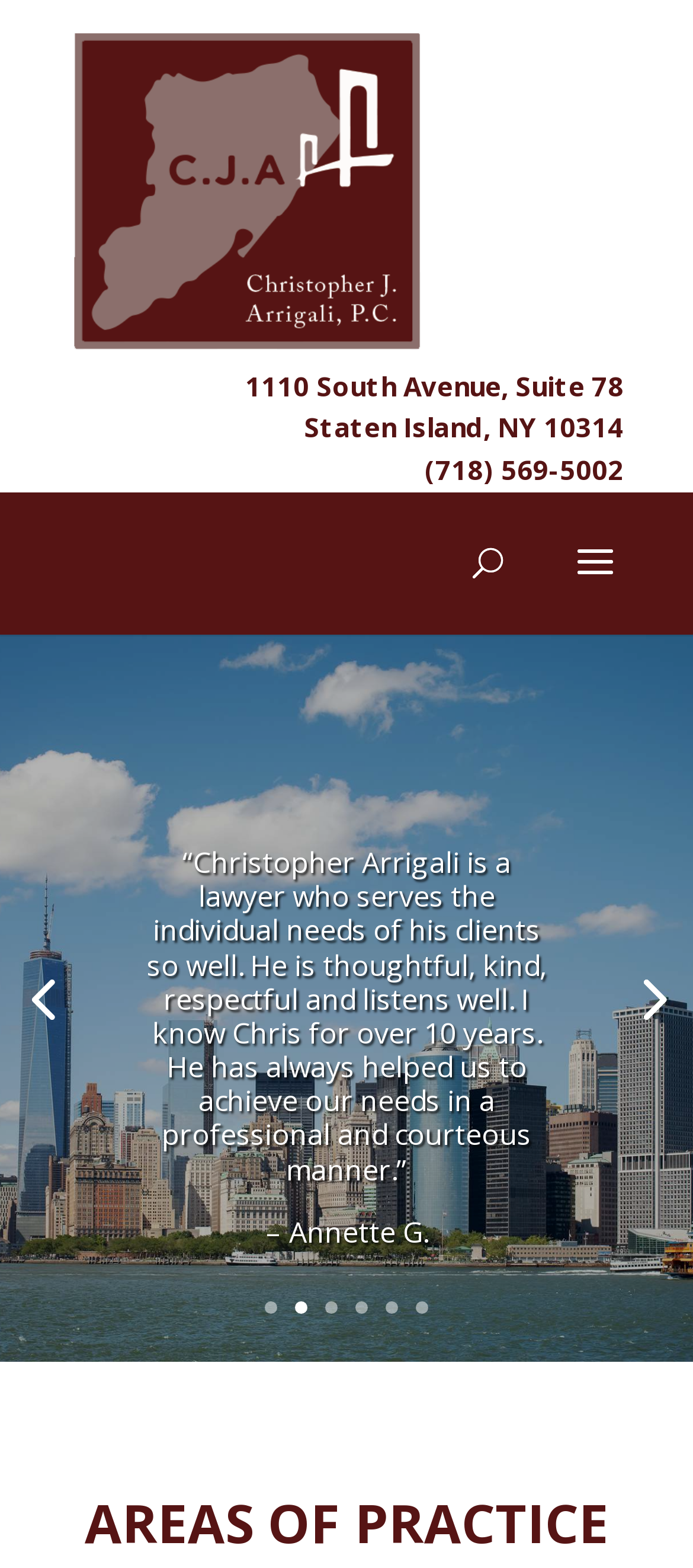Can you specify the bounding box coordinates for the region that should be clicked to fulfill this instruction: "search for a term".

[0.5, 0.314, 0.9, 0.315]